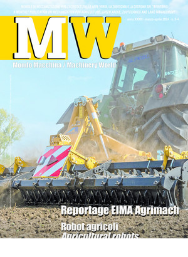Describe the image in great detail, covering all key points.

The image features the cover of a publication titled "MW," short for "Mondo Macchina | Macchinari Welti," with a vibrant yellow banner showcasing the magazine's logo prominently at the top. Below the logo, the cover showcases an agricultural scene featuring a powerful tractor at work, engaged in soil preparation with a large implement. The implement is equipped with a distinctive pink-and-white striped warning sign, highlighting safety in agricultural operations. 

The bottom portion of the cover includes a caption indicating a report from the EIMA Agrimach event, alongside mentions of robotic agricultural technologies. This imagery reflects the magazine's focus on modern agricultural machinery and innovations, emphasizing advancements in the field and the ongoing evolution of agricultural practices.